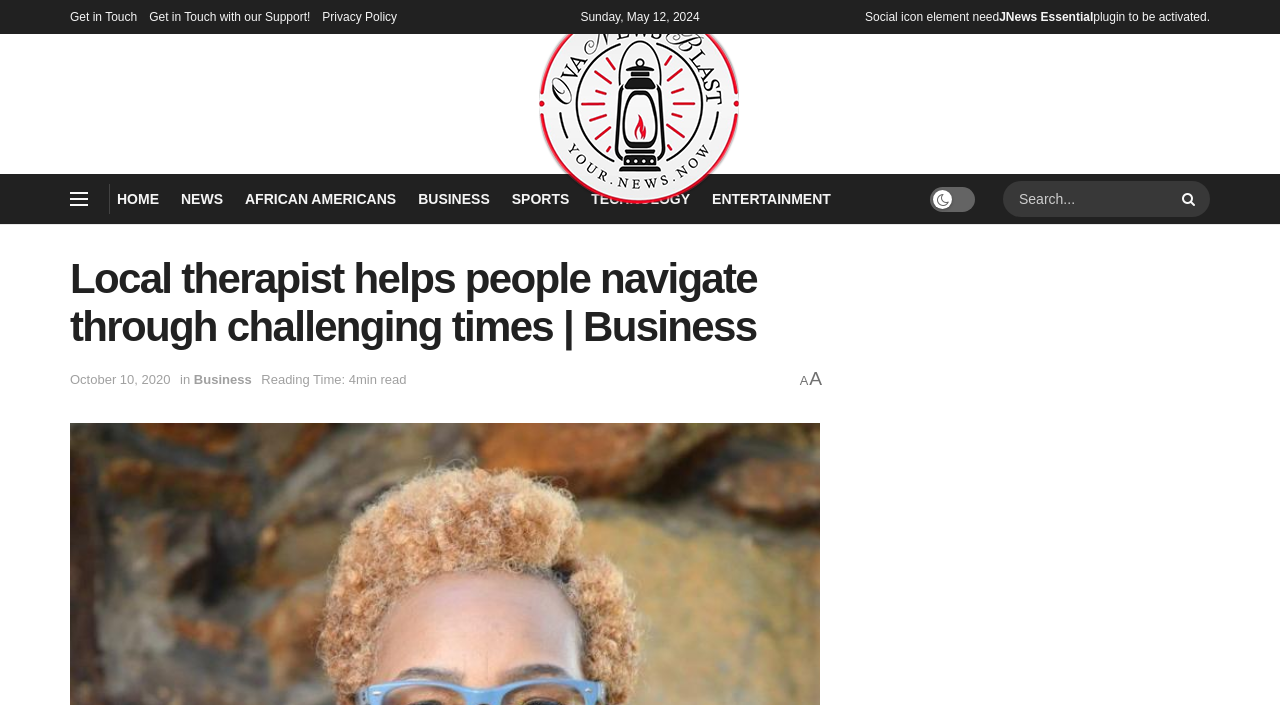Observe the image and answer the following question in detail: What is the name of the plugin mentioned at the top of the page?

I found the text 'JNews Essential' mentioned at the top of the page, which is likely the name of a plugin.